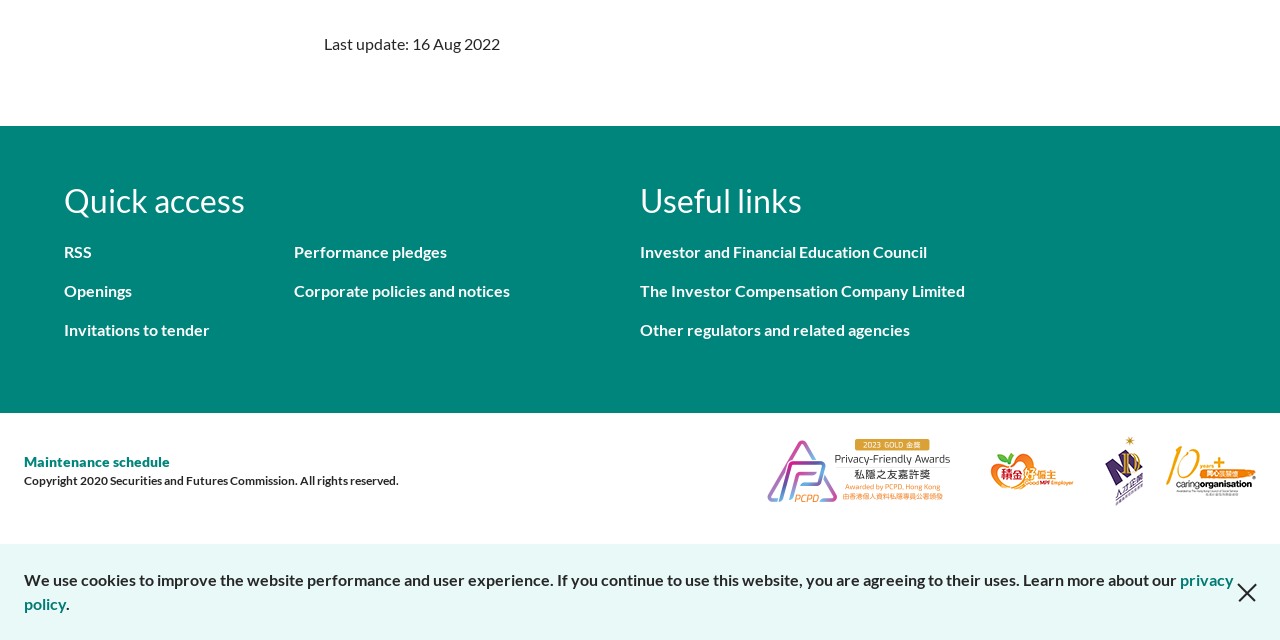Please find the bounding box for the following UI element description. Provide the coordinates in (top-left x, top-left y, bottom-right x, bottom-right y) format, with values between 0 and 1: privacy policy

[0.019, 0.891, 0.964, 0.958]